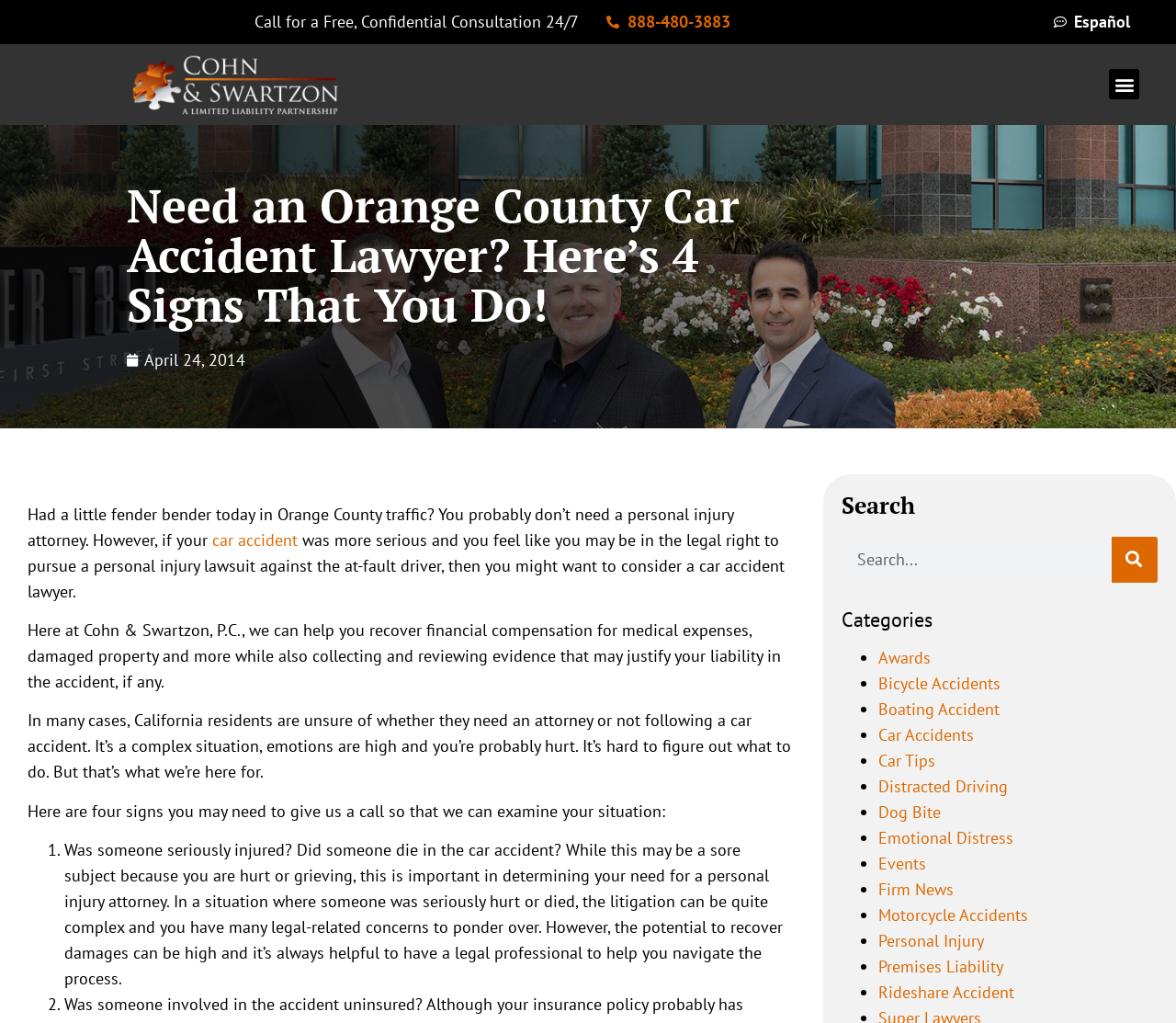Generate the main heading text from the webpage.

Need an Orange County Car Accident Lawyer? Here’s 4 Signs That You Do!